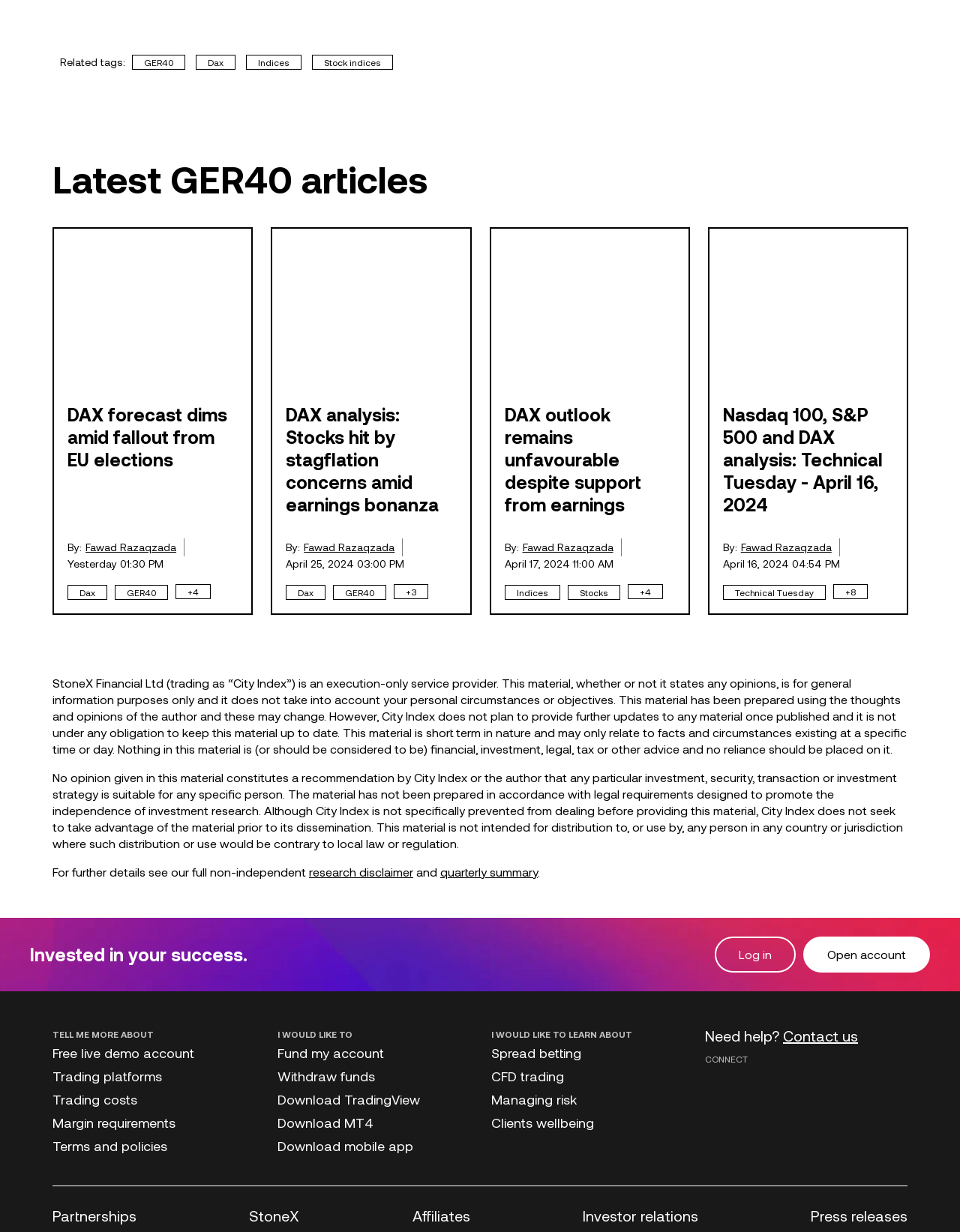Determine the bounding box coordinates of the element that should be clicked to execute the following command: "Share on Facebook".

None